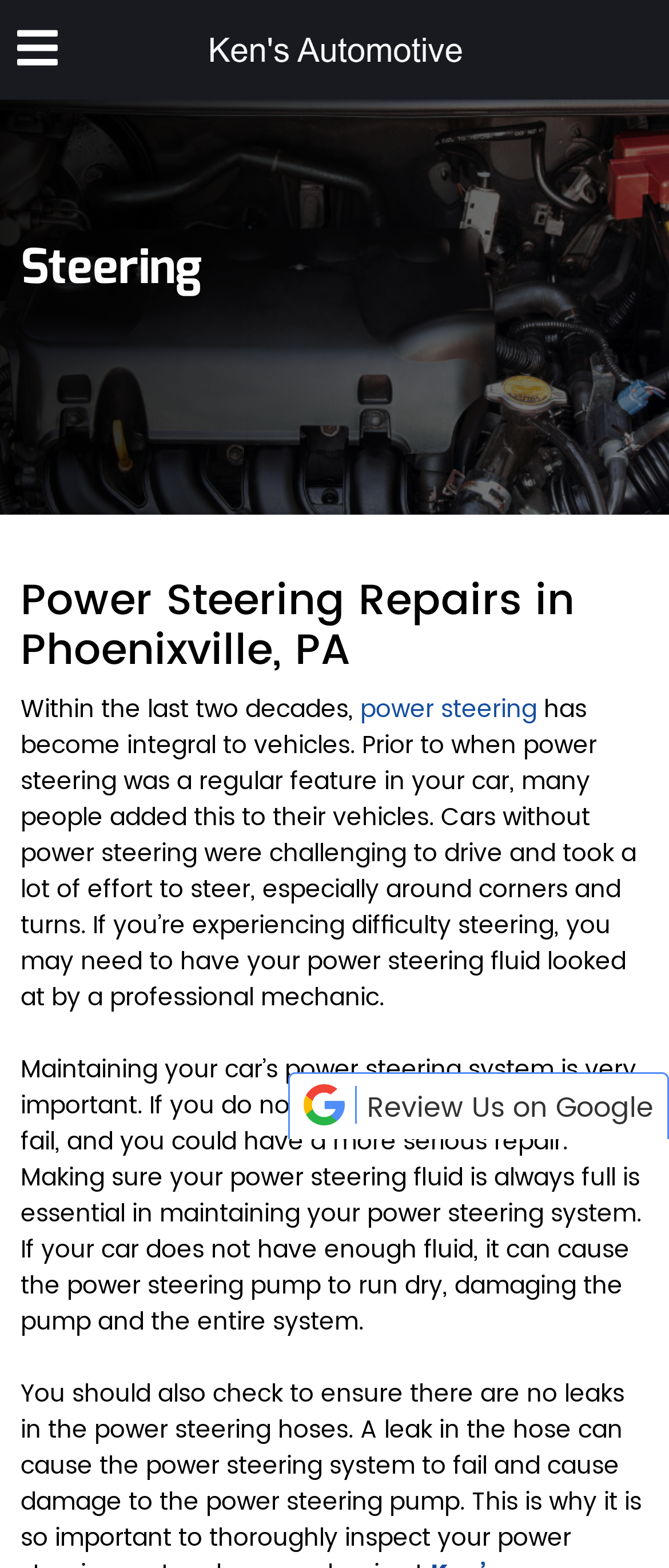What is the company name mentioned on the webpage?
Please provide a detailed answer to the question.

The company name 'Ken's Automotive' is mentioned in the link and image elements on the webpage, indicating that it is the company providing the power steering repair service.